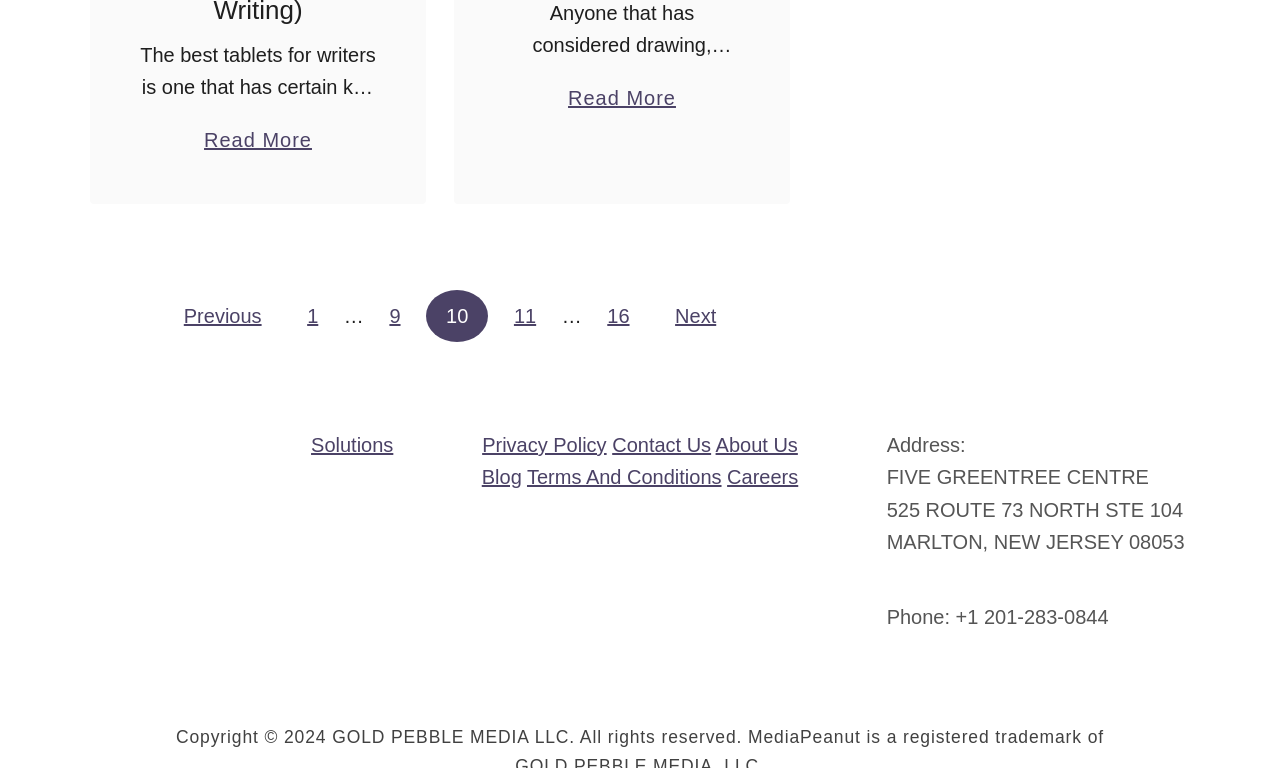Extract the bounding box coordinates for the UI element described by the text: "Terms and Conditions". The coordinates should be in the form of [left, top, right, bottom] with values between 0 and 1.

[0.412, 0.607, 0.564, 0.636]